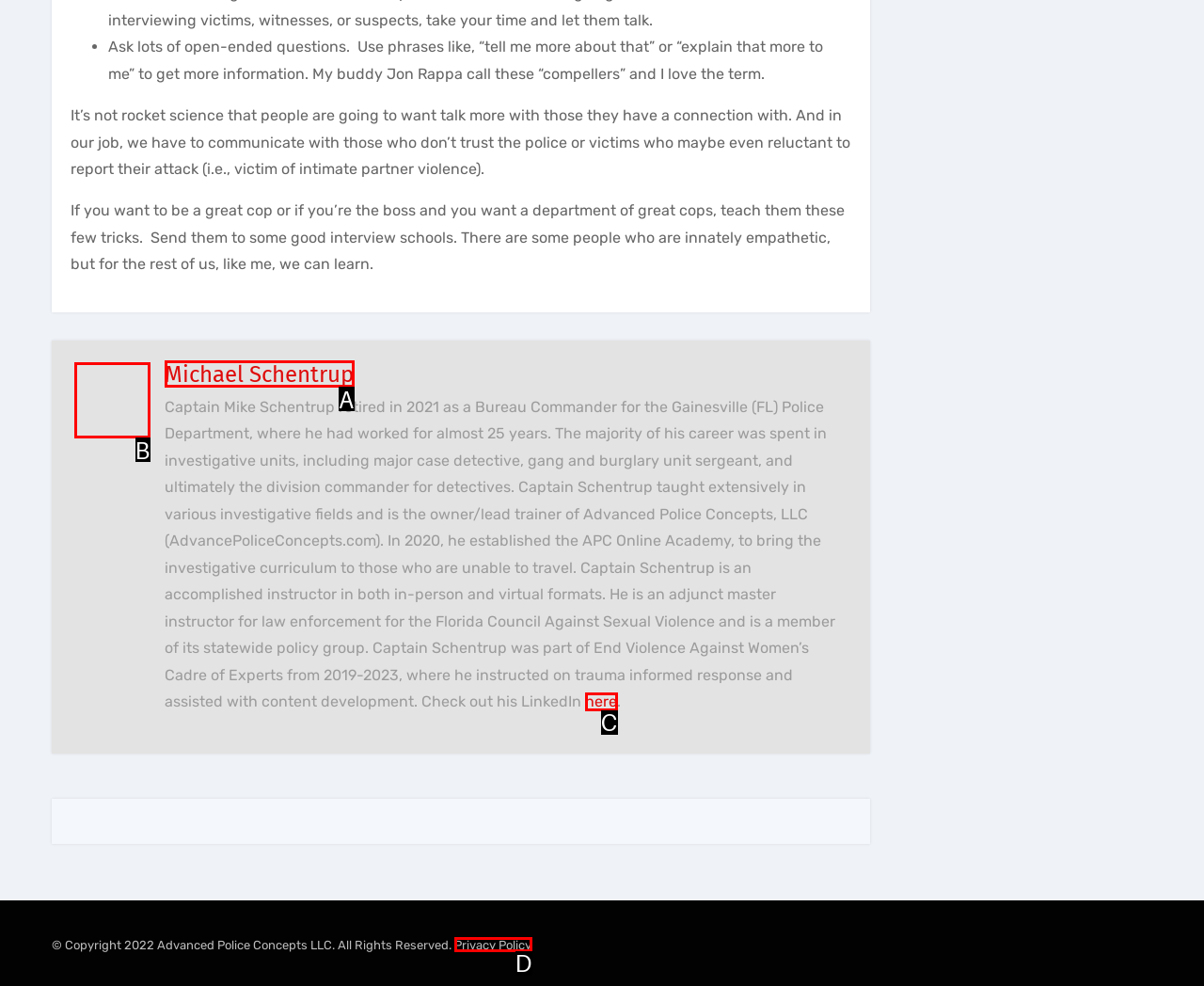Select the option that matches this description: Privacy Policy
Answer by giving the letter of the chosen option.

D